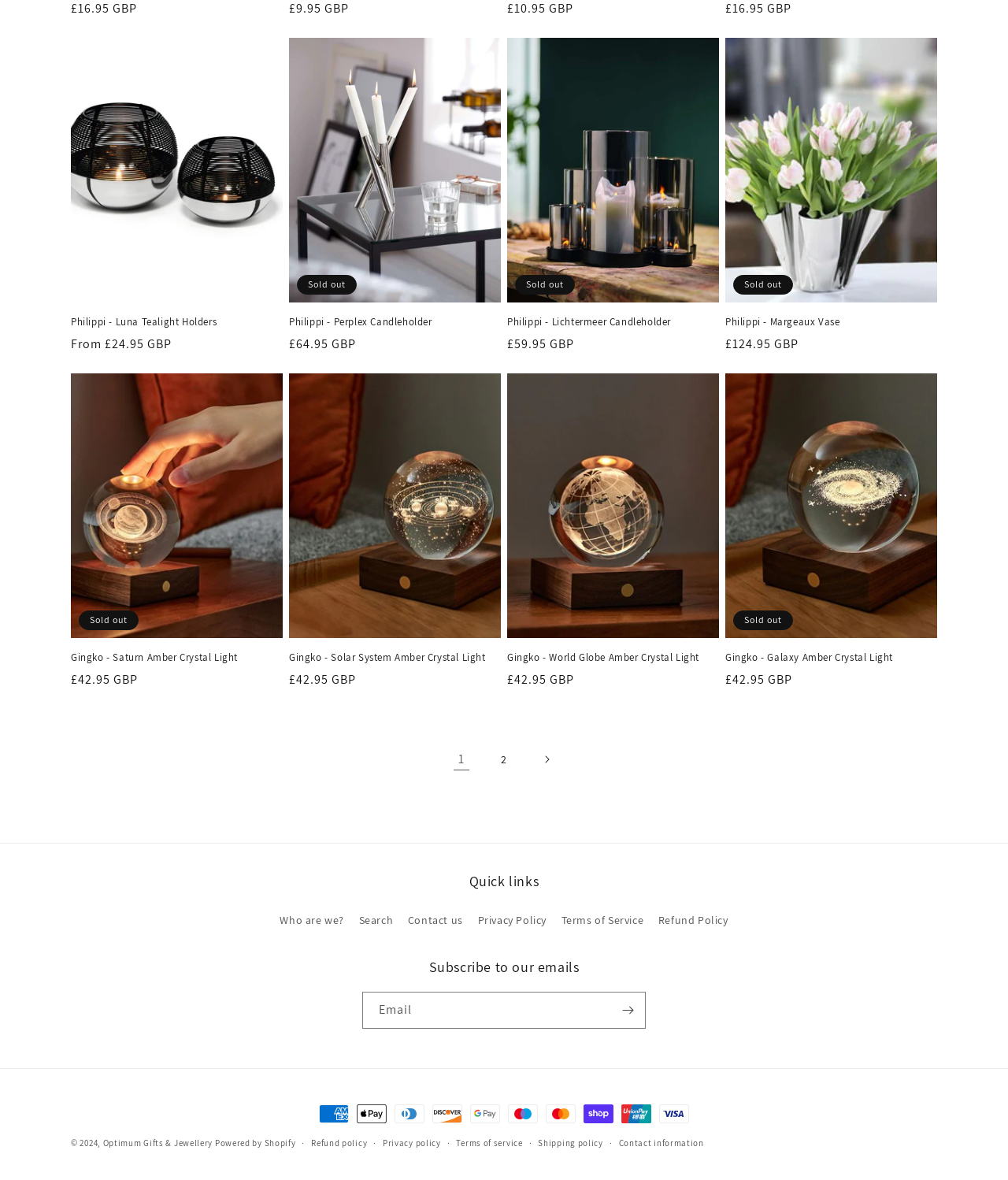Please specify the coordinates of the bounding box for the element that should be clicked to carry out this instruction: "Search for a product". The coordinates must be four float numbers between 0 and 1, formatted as [left, top, right, bottom].

None